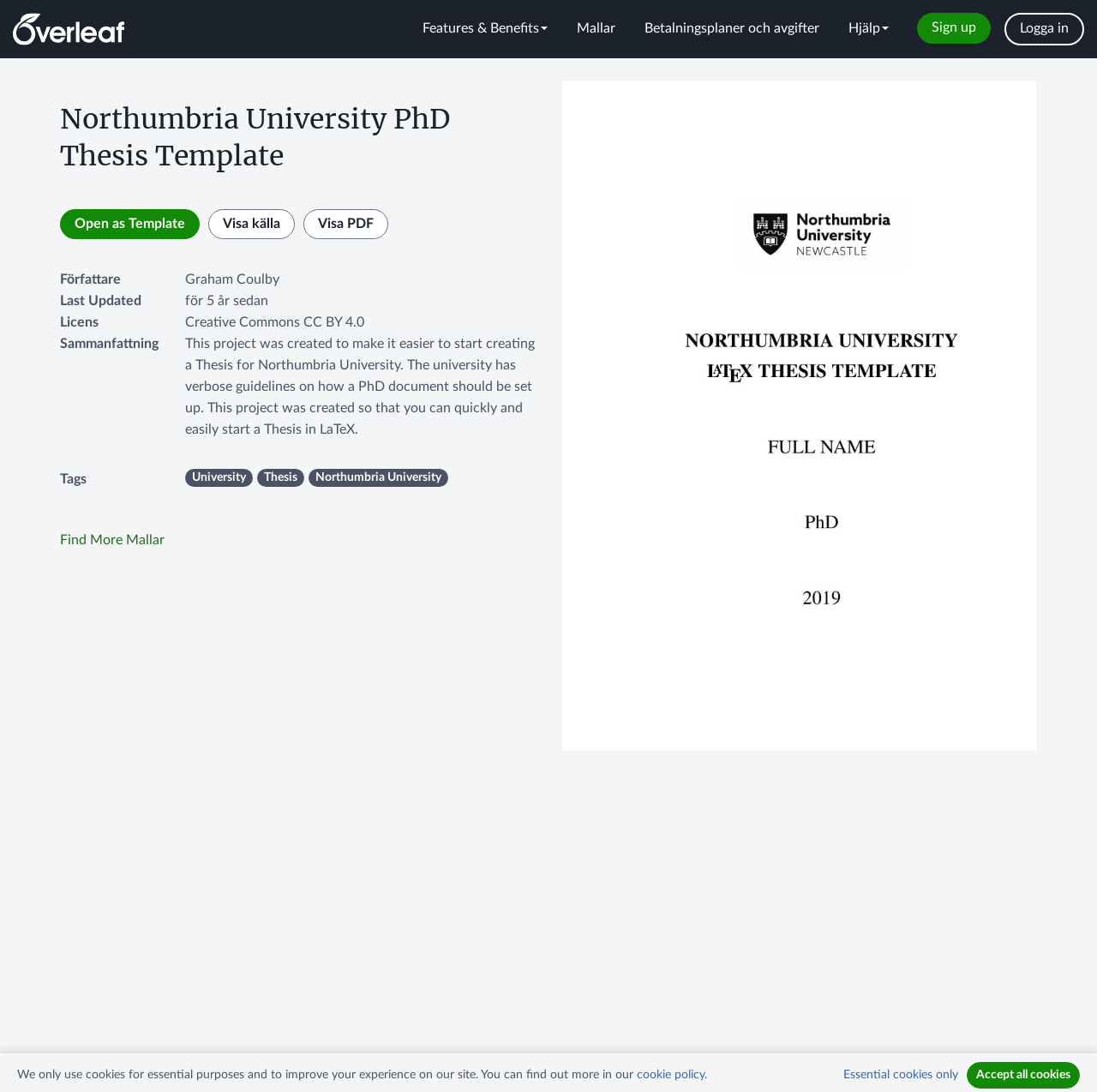Refer to the image and answer the question with as much detail as possible: Who is the author of this template?

The author of this template is mentioned in the webpage content as 'Graham Coulby', which is displayed next to the 'Författare' label.